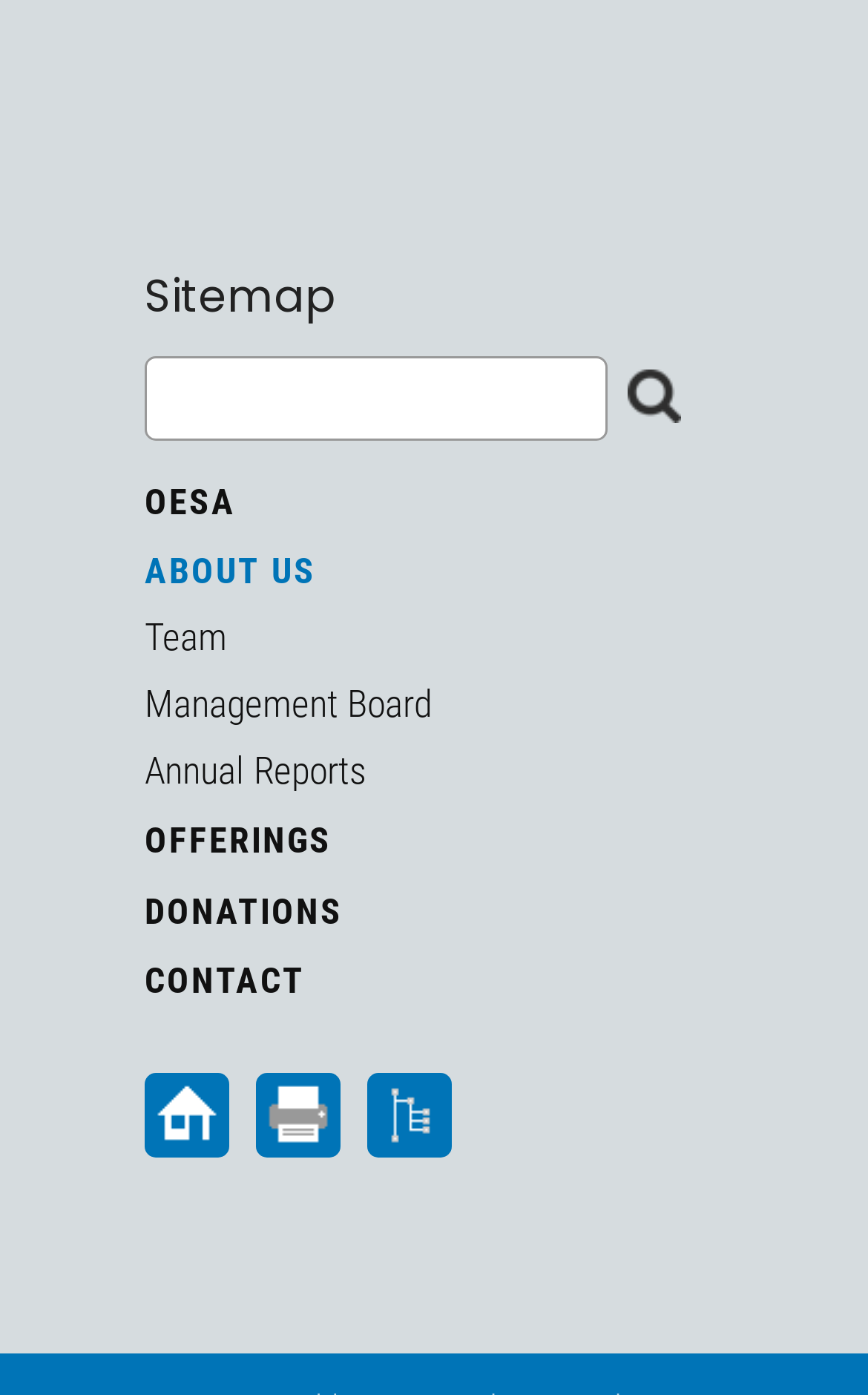What is the text of the first link?
Please answer the question as detailed as possible based on the image.

The first link is located at the top-left of the webpage, with a bounding box coordinate of [0.167, 0.345, 0.272, 0.375]. The OCR text of this link is 'OESA'.